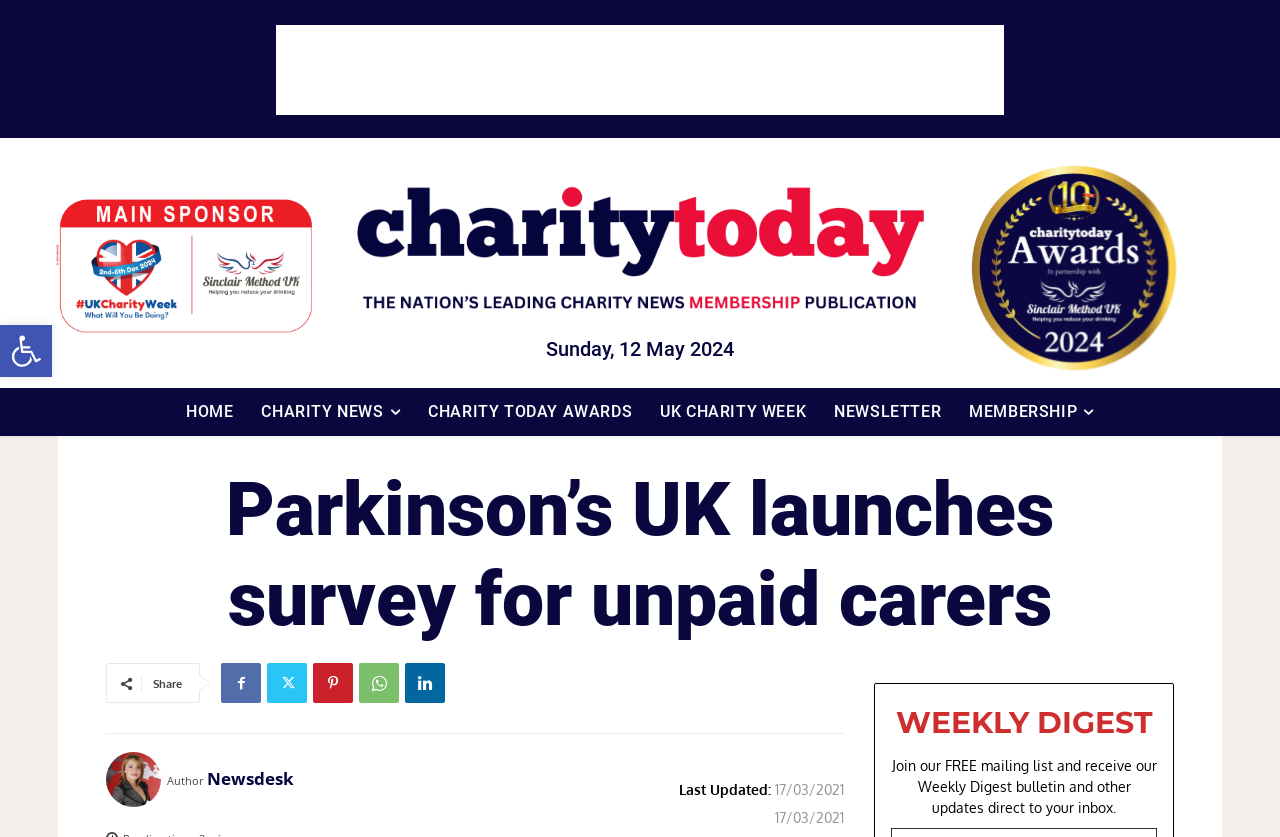Can you find the bounding box coordinates for the element that needs to be clicked to execute this instruction: "Enter your name"? The coordinates should be given as four float numbers between 0 and 1, i.e., [left, top, right, bottom].

None